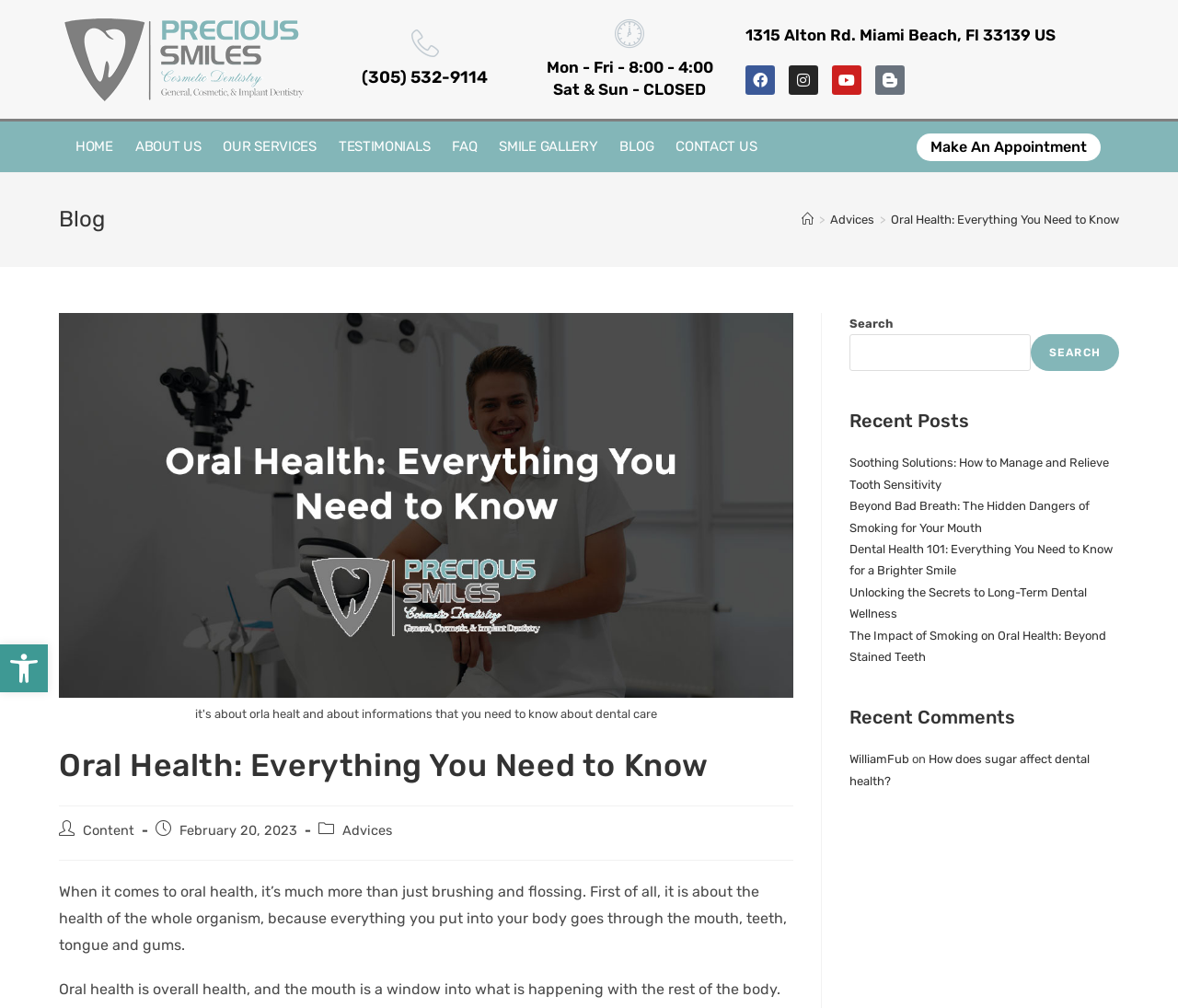Locate the bounding box coordinates of the element I should click to achieve the following instruction: "Search for something".

[0.721, 0.31, 0.95, 0.368]